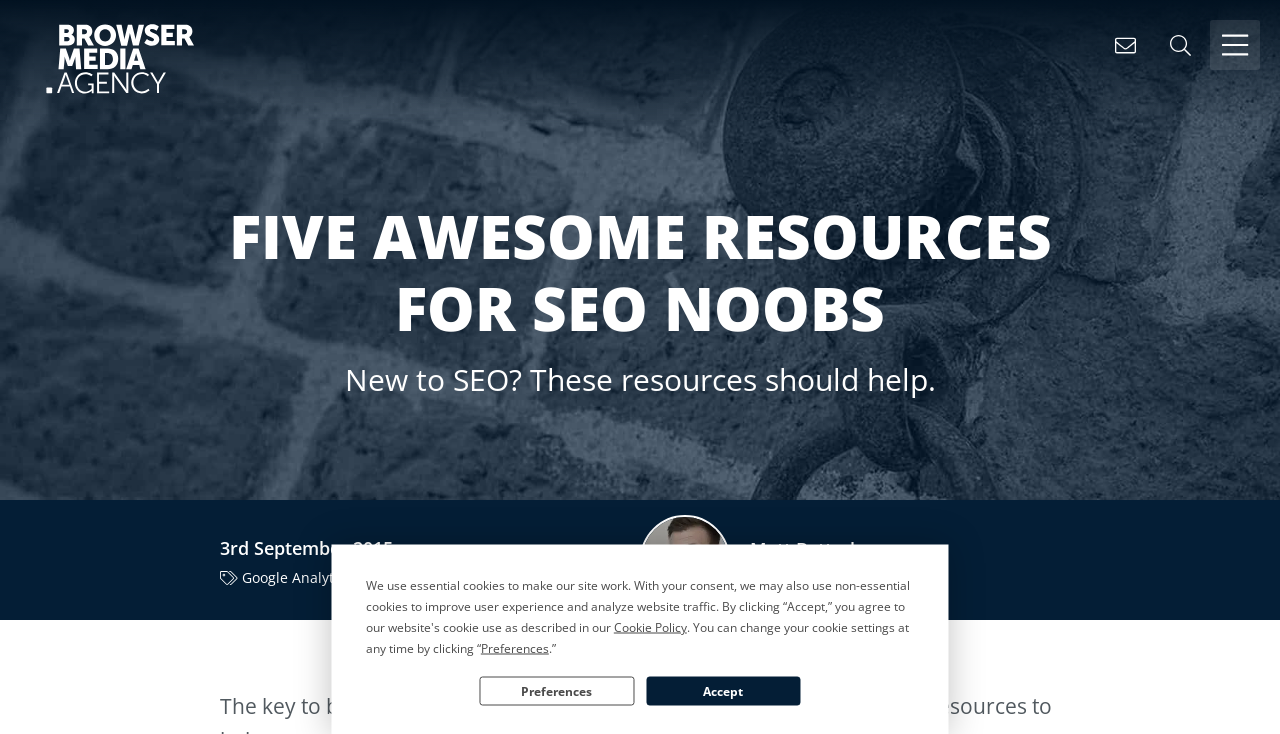Locate the bounding box of the user interface element based on this description: "Matt Batterham".

[0.586, 0.732, 0.694, 0.764]